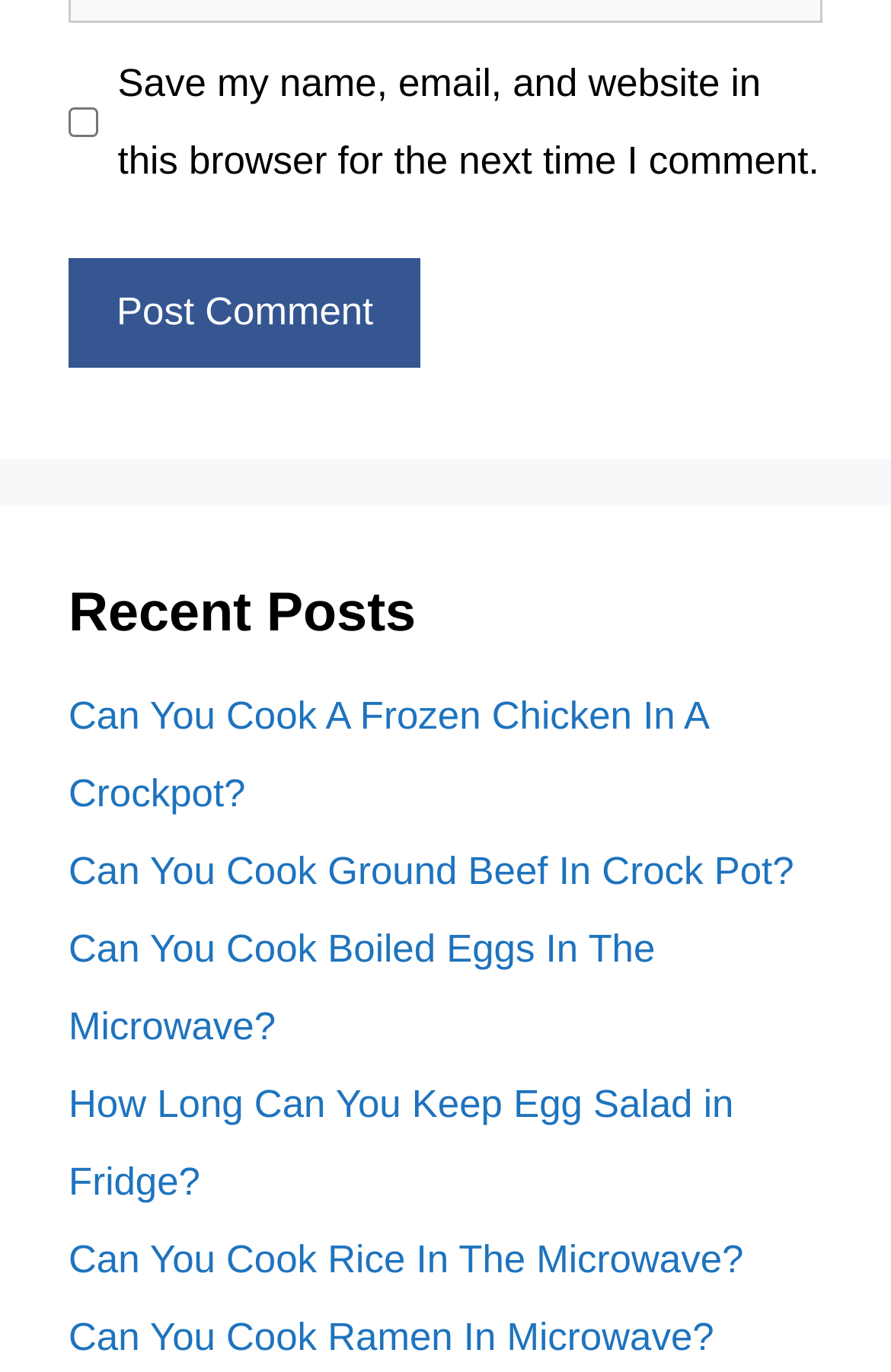How many links are below the 'Recent Posts' heading?
Please answer using one word or phrase, based on the screenshot.

8